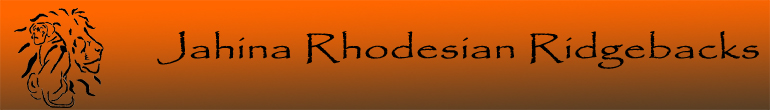Offer an in-depth description of the image.

The image features the logo of "Jahina Rhodesian Ridgebacks," prominently displayed against a warm orange gradient background. The logo combines bold, artistic typography with a stylized image of a lion, reflecting the breed's heritage. This element symbolizes strength and loyalty, characteristics synonymous with Rhodesian Ridgebacks. The overall design embodies a sense of pride and passion for the breed, inviting visitors to explore the world of Jahina Rhodesian Ridgebacks, a breeder dedicated to the excellence of these majestic dogs.